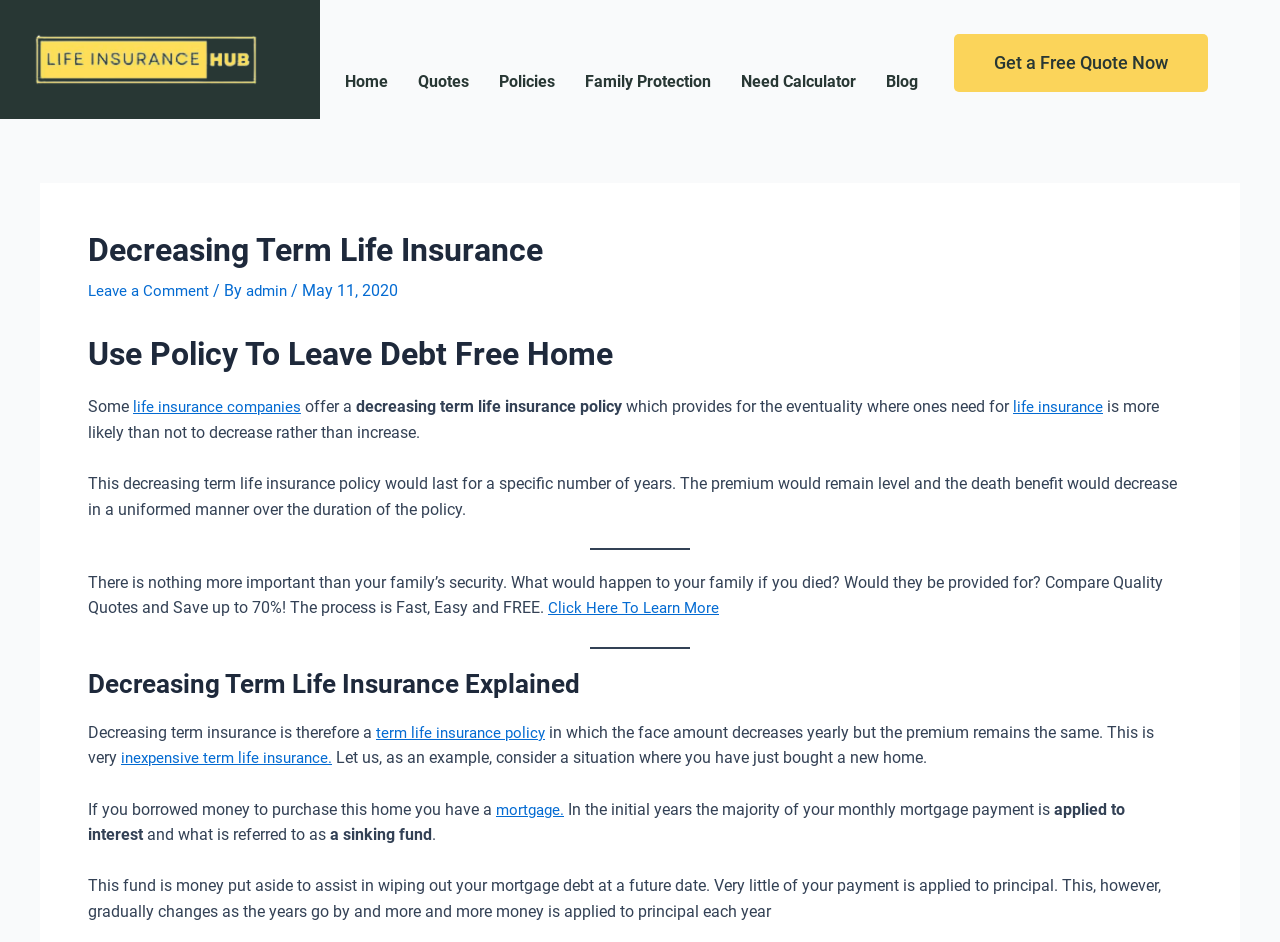Describe all the visual and textual components of the webpage comprehensively.

The webpage is about decreasing term life insurance, with a focus on using policy to leave debt free home. At the top left corner, there is a logo and a navigation menu with links to "Home", "Quotes", "Policies", "Family Protection", "Need Calculator", and "Blog". On the top right corner, there is a call-to-action button "Get a Free Quote Now".

Below the navigation menu, there is a header section with a title "Decreasing Term Life Insurance" and a subheading "Use Policy To Leave Debt Free Home". The main content area is divided into several sections. The first section explains the concept of decreasing term life insurance policy, which provides for the eventuality where one's need for life insurance is more likely to decrease rather than increase.

The second section describes the characteristics of this type of policy, including the level premium and decreasing death benefit over the duration of the policy. There is a separator line below this section, followed by a promotional text emphasizing the importance of family security and encouraging visitors to compare quality quotes and save up to 70%.

The next section is headed "Decreasing Term Life Insurance Explained" and provides more detailed information about this type of insurance, including its definition and how it works. The section also includes examples of situations where decreasing term life insurance may be useful, such as when buying a new home with a mortgage.

Throughout the webpage, there are several links to related topics, such as "life insurance companies", "life insurance", "term life insurance policy", and "inexpensive term life insurance". There are also several static text blocks providing additional information and explanations about decreasing term life insurance.